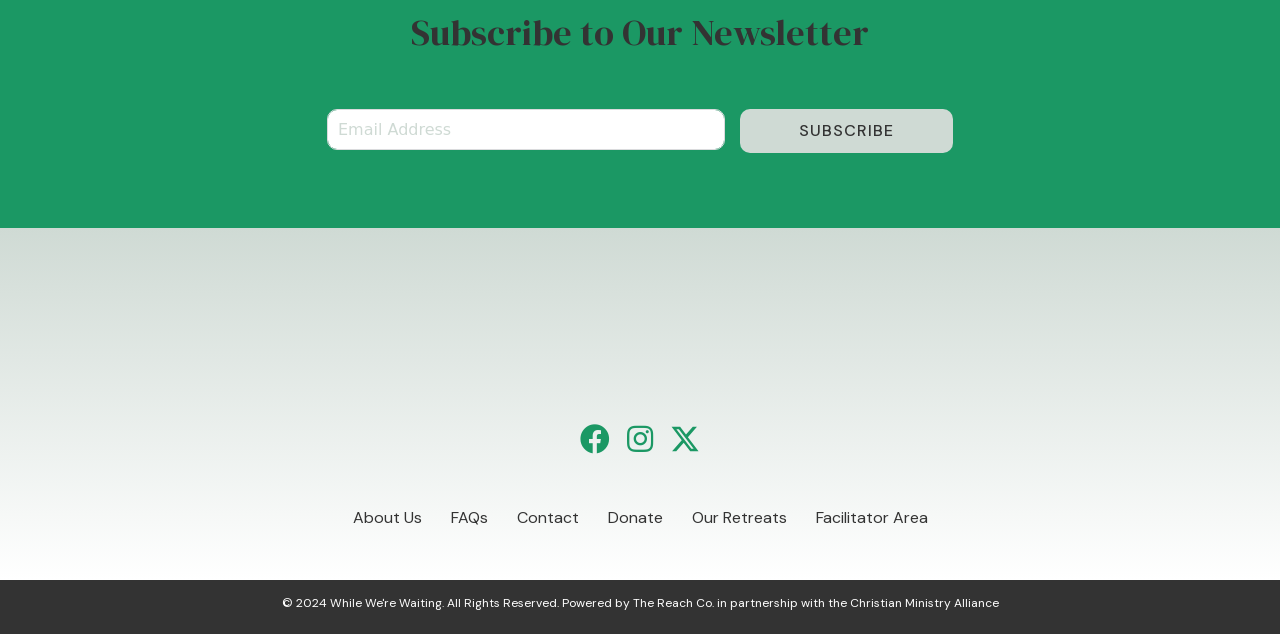Bounding box coordinates are specified in the format (top-left x, top-left y, bottom-right x, bottom-right y). All values are floating point numbers bounded between 0 and 1. Please provide the bounding box coordinate of the region this sentence describes: aria-label="X (Twitter)" title="X (Twitter)"

[0.521, 0.664, 0.549, 0.72]